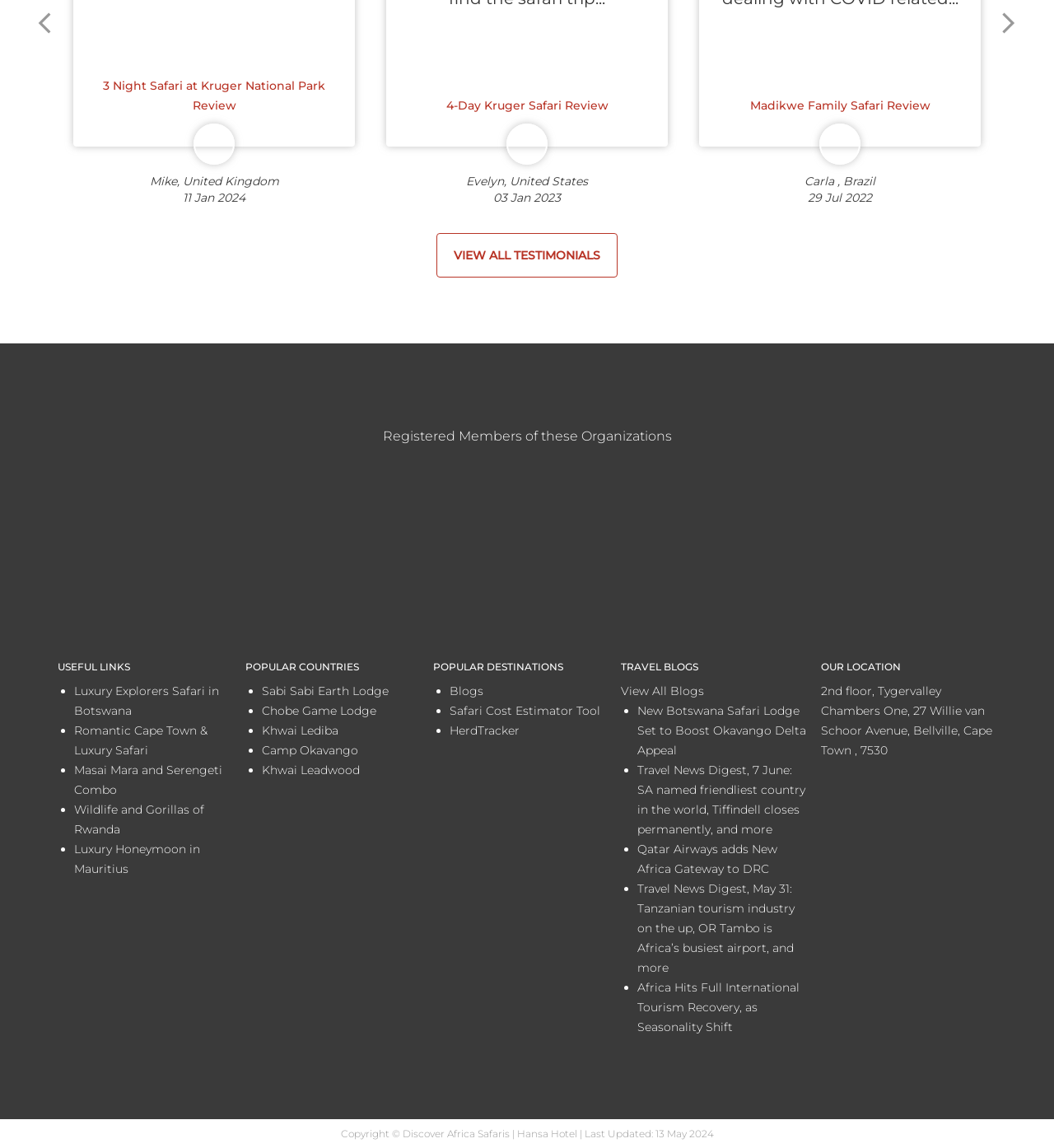For the given element description Madikwe Family Safari Review, determine the bounding box coordinates of the UI element. The coordinates should follow the format (top-left x, top-left y, bottom-right x, bottom-right y) and be within the range of 0 to 1.

[0.711, 0.086, 0.882, 0.099]